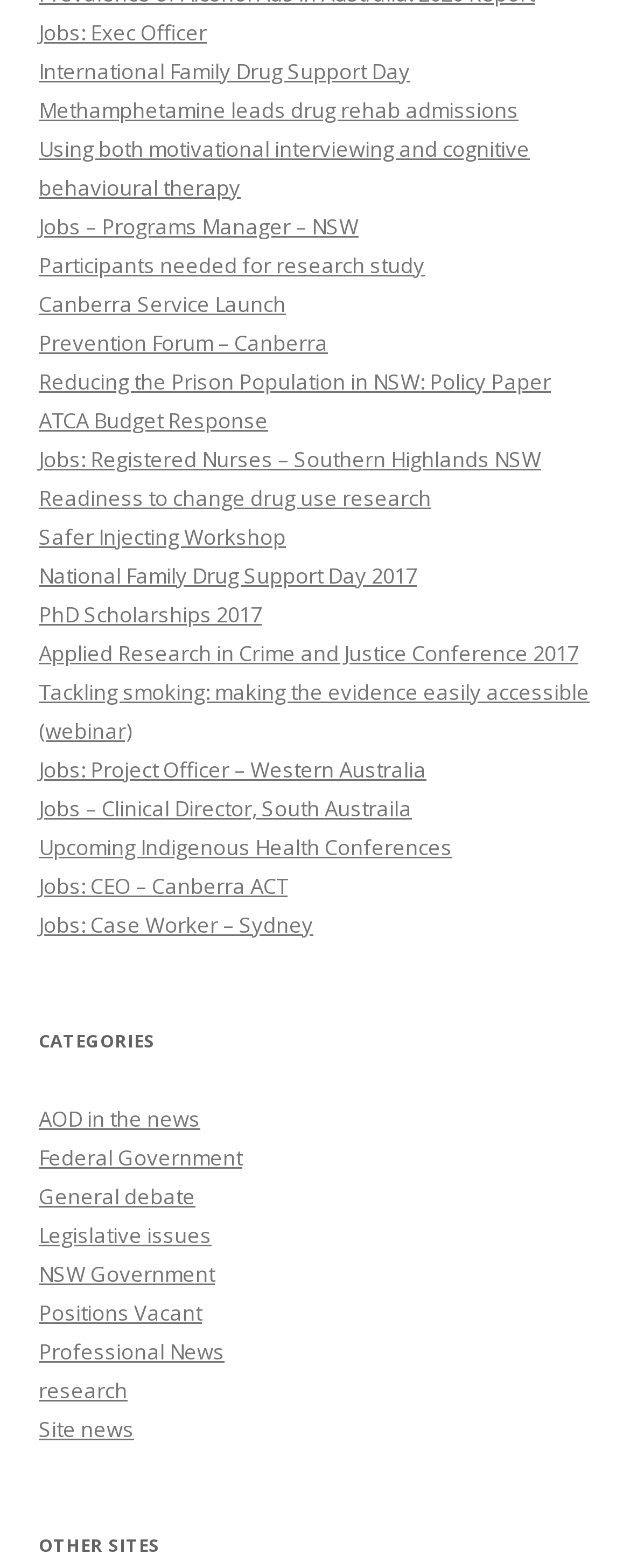Identify the bounding box coordinates of the region I need to click to complete this instruction: "Explore 'Positions Vacant'".

[0.062, 0.828, 0.321, 0.846]